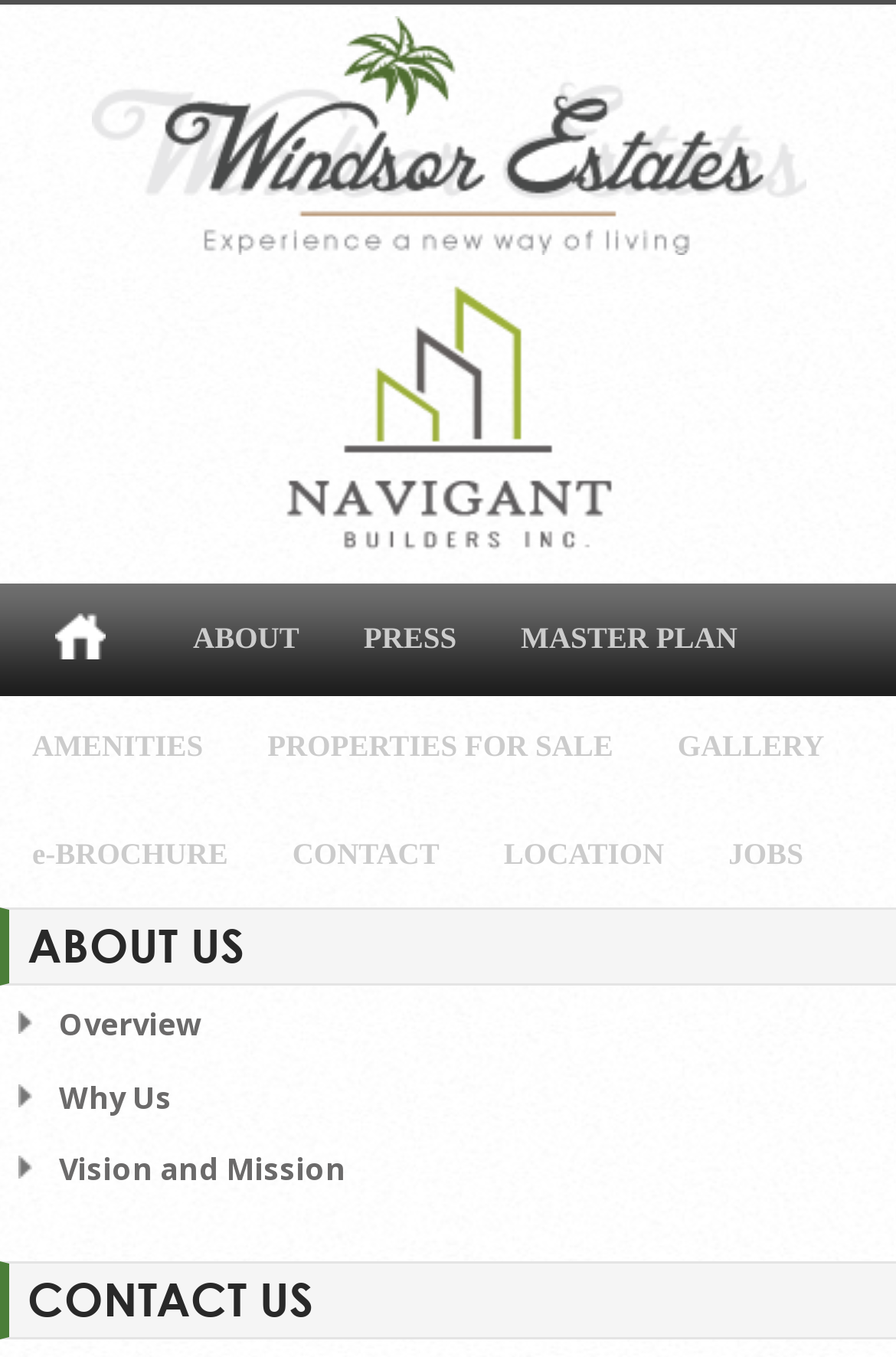Find the bounding box coordinates of the element to click in order to complete this instruction: "visit CONTACT page". The bounding box coordinates must be four float numbers between 0 and 1, denoted as [left, top, right, bottom].

[0.29, 0.589, 0.526, 0.669]